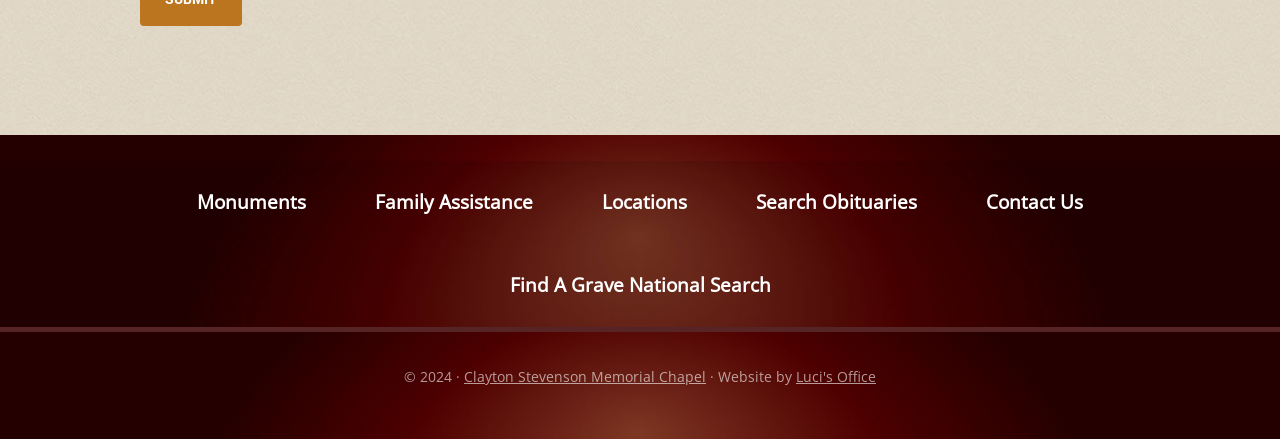Using a single word or phrase, answer the following question: 
What is the first navigation link?

Monuments